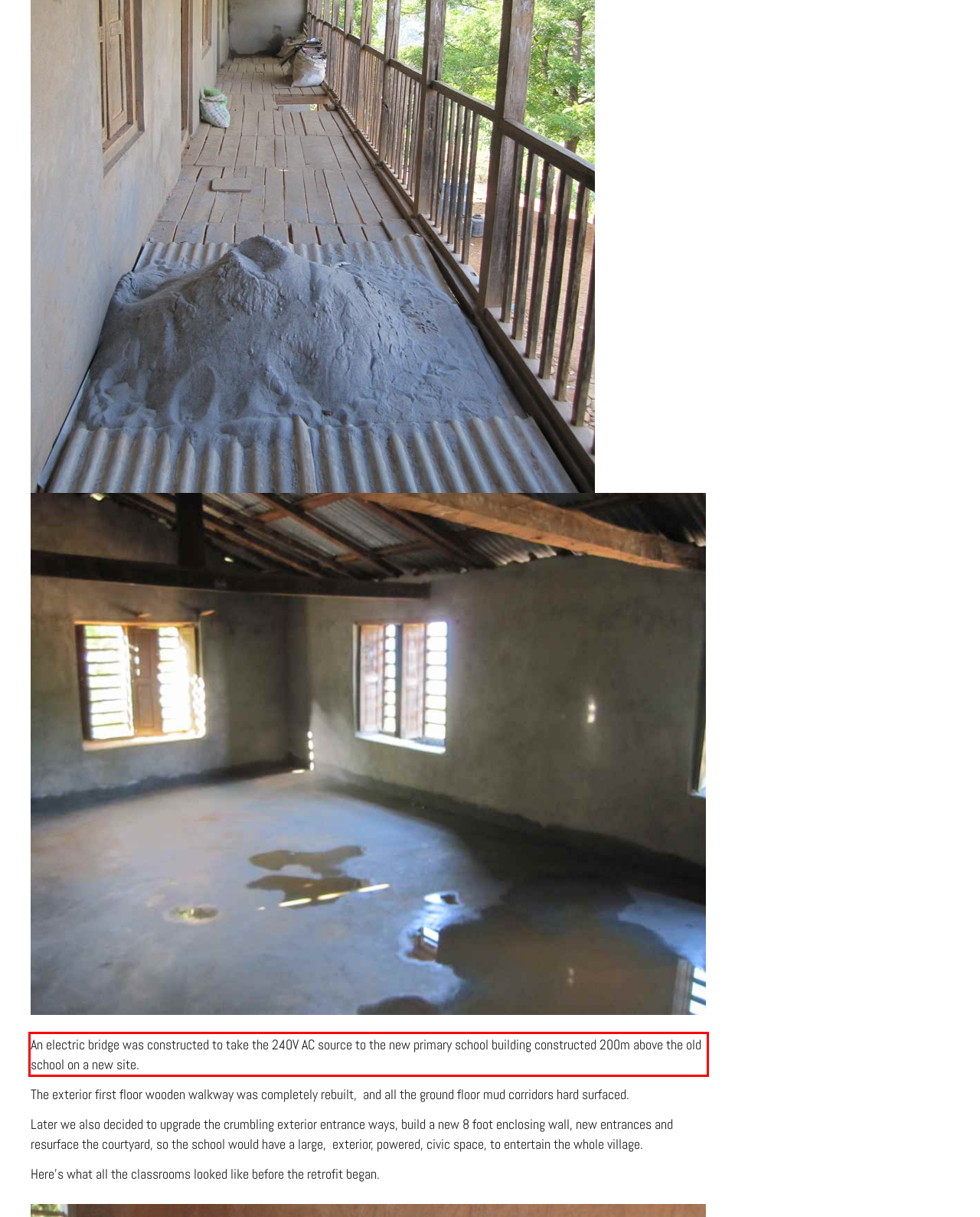Identify the text inside the red bounding box on the provided webpage screenshot by performing OCR.

An electric bridge was constructed to take the 240V AC source to the new primary school building constructed 200m above the old school on a new site.